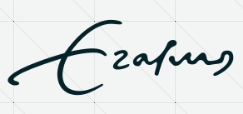What values does the Zafrus brand likely appeal to?
Utilize the image to construct a detailed and well-explained answer.

The logo's emphasis on individuality and innovation implies that the brand values artistry and personal expression, potentially appealing to an audience that shares these values.